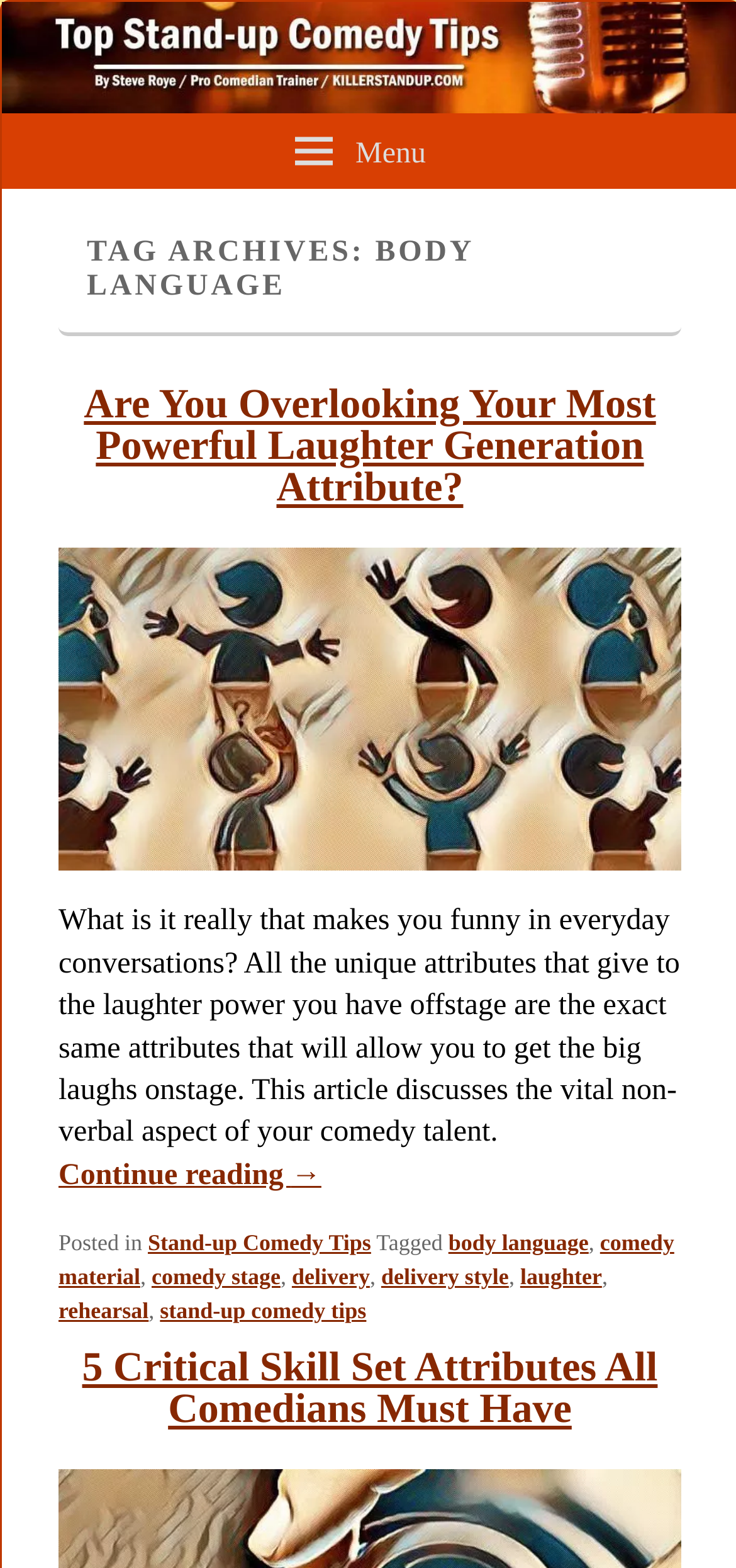Show the bounding box coordinates for the element that needs to be clicked to execute the following instruction: "Click the menu button". Provide the coordinates in the form of four float numbers between 0 and 1, i.e., [left, top, right, bottom].

[0.375, 0.072, 0.63, 0.12]